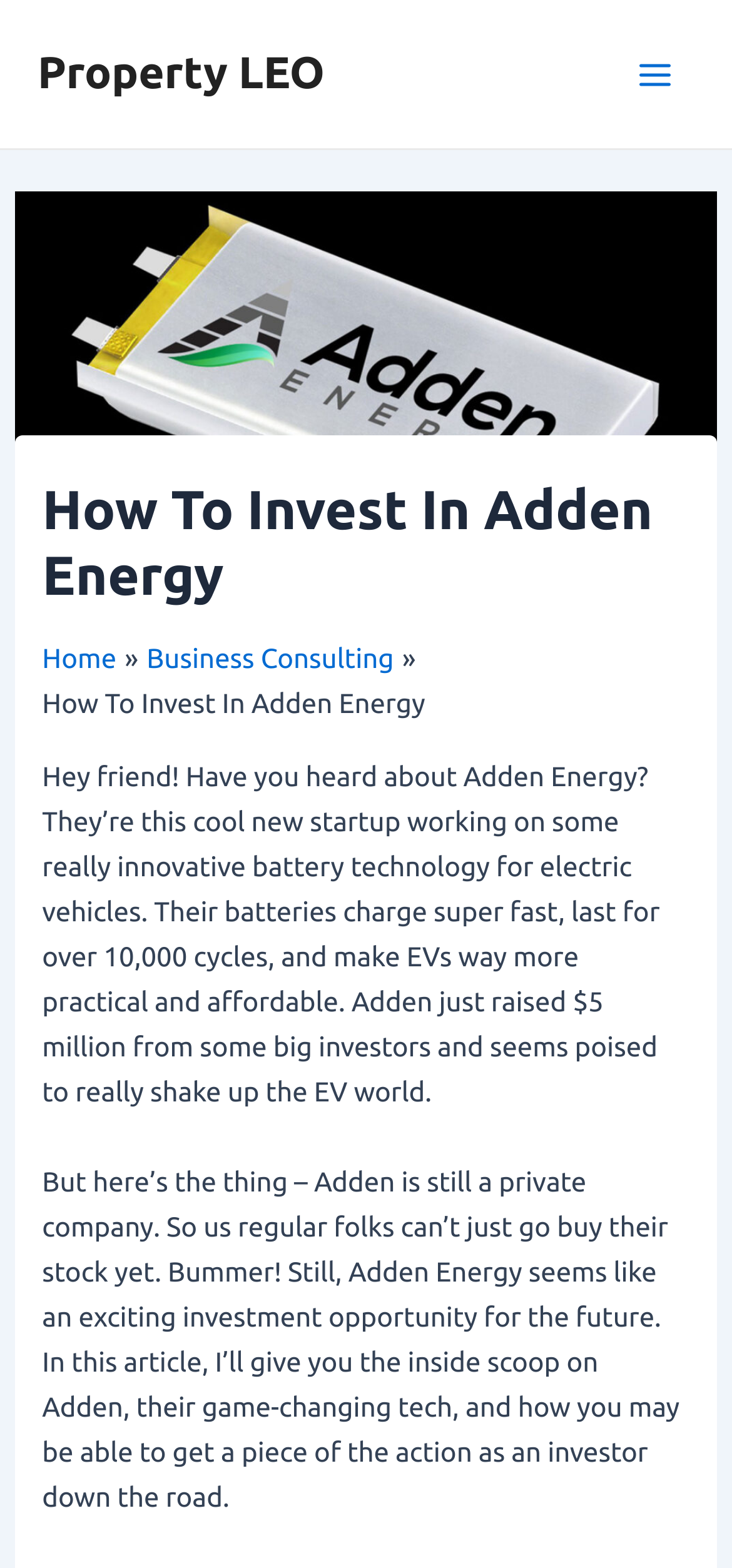Detail the various sections and features of the webpage.

The webpage is about investing in Adden Energy, a startup working on innovative battery technology for electric vehicles. At the top left, there is a link to "Property LEO". On the top right, there is a button labeled "Main Menu" with an image next to it. Below the button, there is a header section that spans almost the entire width of the page. 

In the header section, there is a heading that reads "How To Invest In Adden Energy" and a navigation section labeled "Breadcrumbs" that contains links to "Home" and "Business Consulting", as well as a static text that repeats the title "How To Invest In Adden Energy". 

Below the header section, there are two blocks of text. The first block introduces Adden Energy, describing their innovative battery technology and recent funding. The second block explains that Adden Energy is still a private company, but the article will provide information on the company and how to potentially invest in it in the future.